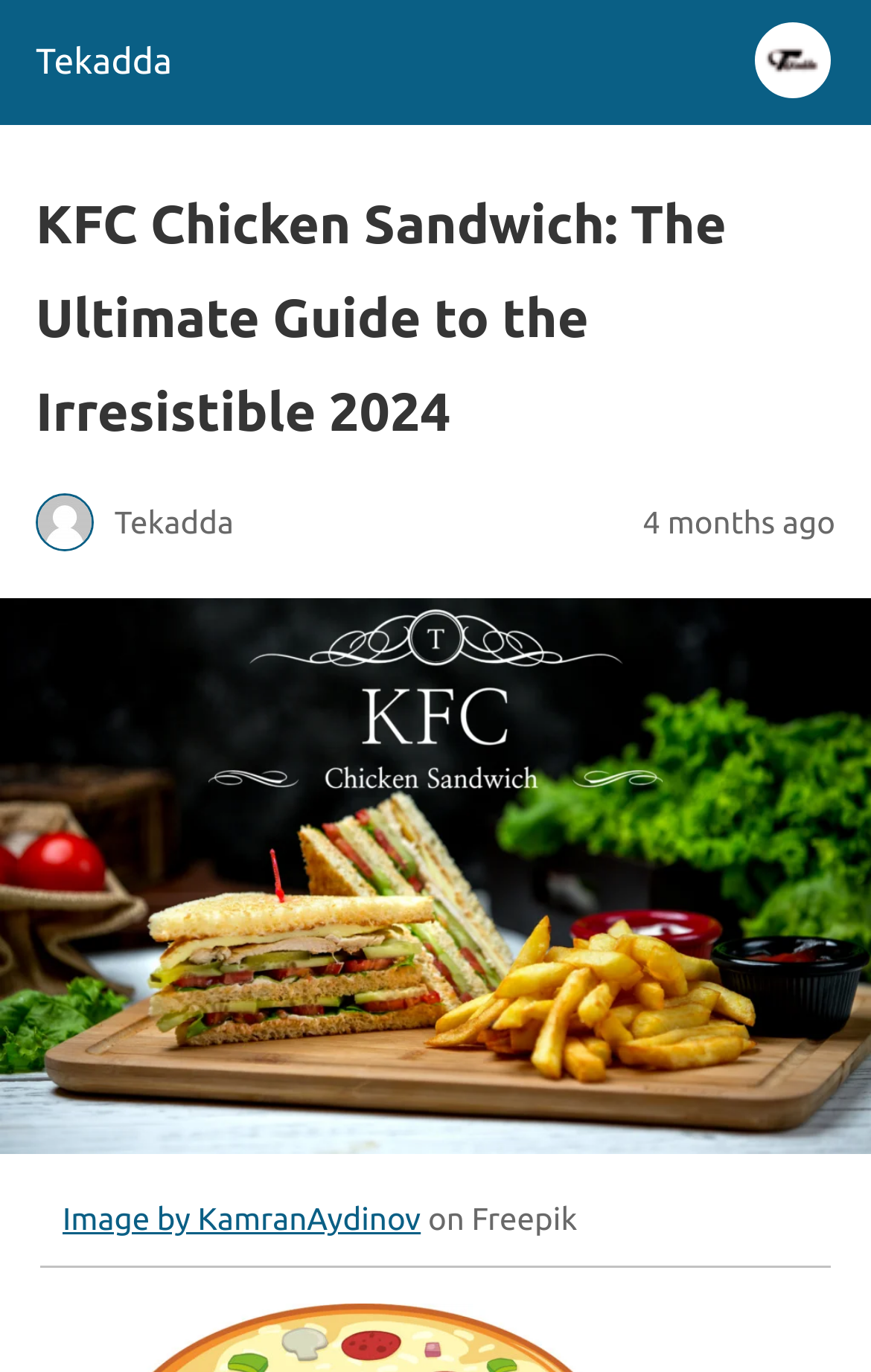How long ago was the article published?
Please look at the screenshot and answer in one word or a short phrase.

4 months ago